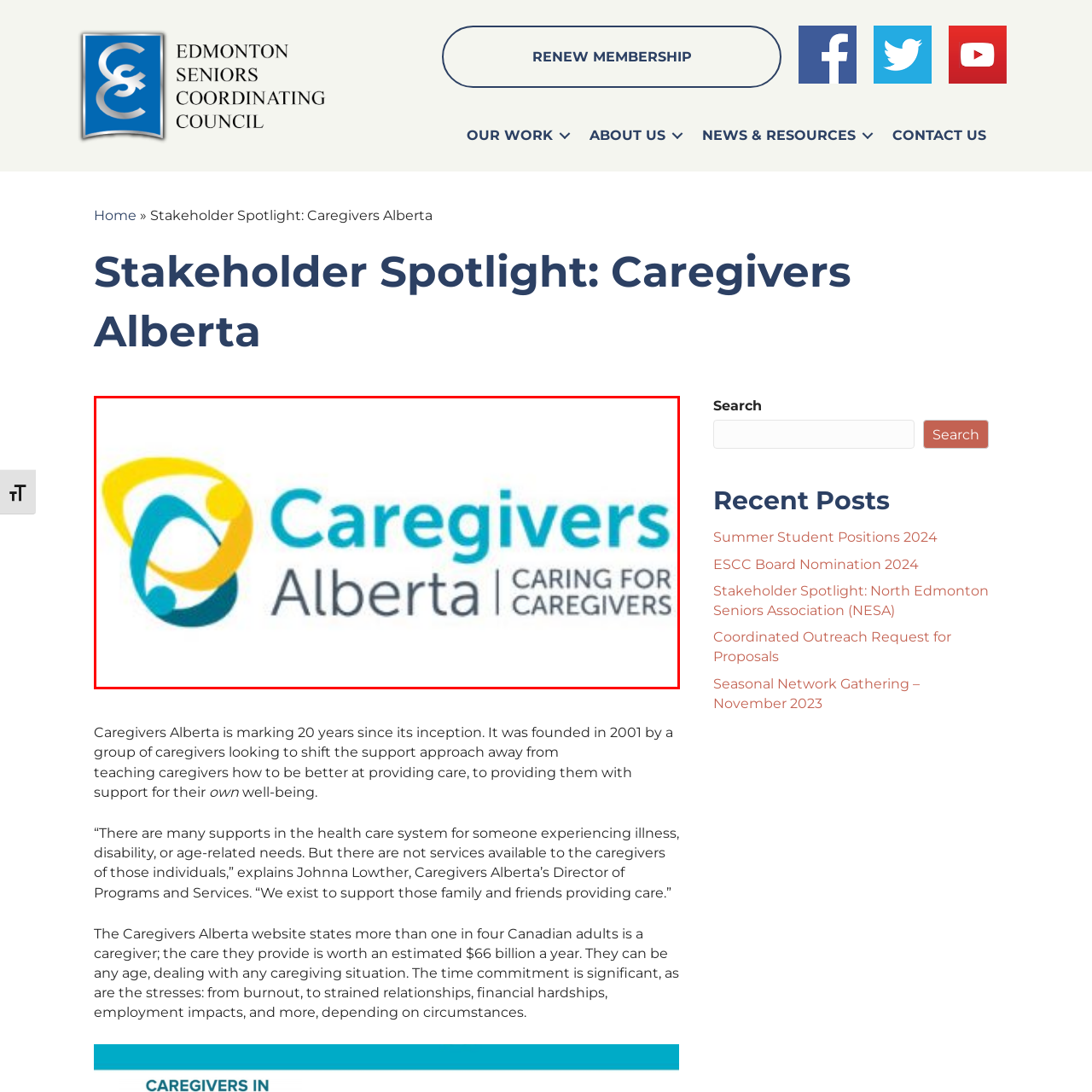Focus on the section within the red boundary and provide a detailed description.

This image features the logo of Caregivers Alberta, an organization dedicated to supporting caregivers in the province. The logo is composed of vibrant colors, with a design that symbolizes interconnectedness—depicting figures that represent caregivers in a supportive embrace. The text prominently displays "Caregivers Alberta" in a modern font, accompanied by the tagline "CARING FOR CAREGIVERS," emphasizing the organization's mission to provide assistance and resources to caregivers. This visual identity reflects their commitment to enhancing the well-being of those who care for others, underlining their significant impact on the community.